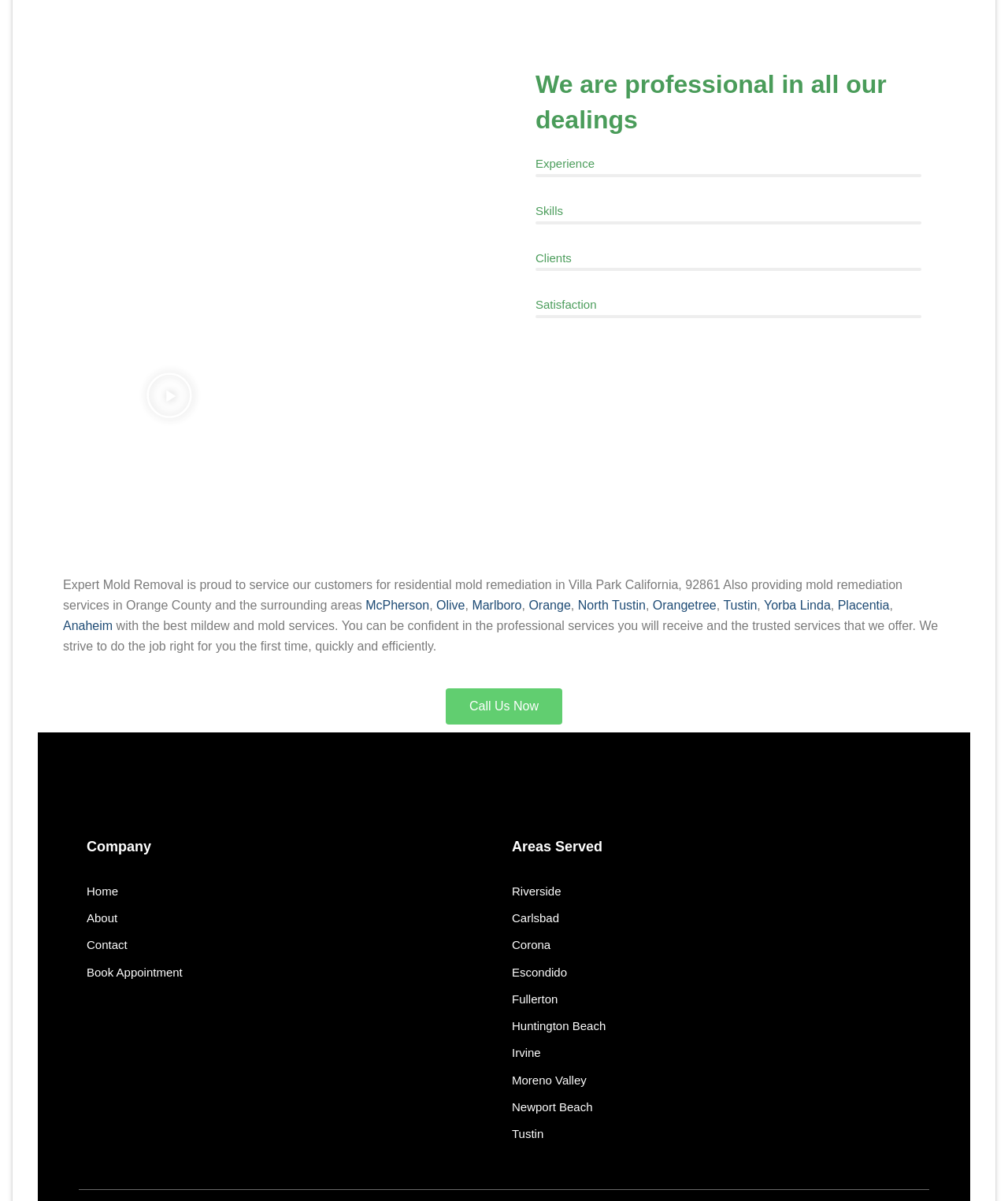Provide the bounding box coordinates for the UI element that is described as: "Escondido".

[0.508, 0.802, 0.703, 0.818]